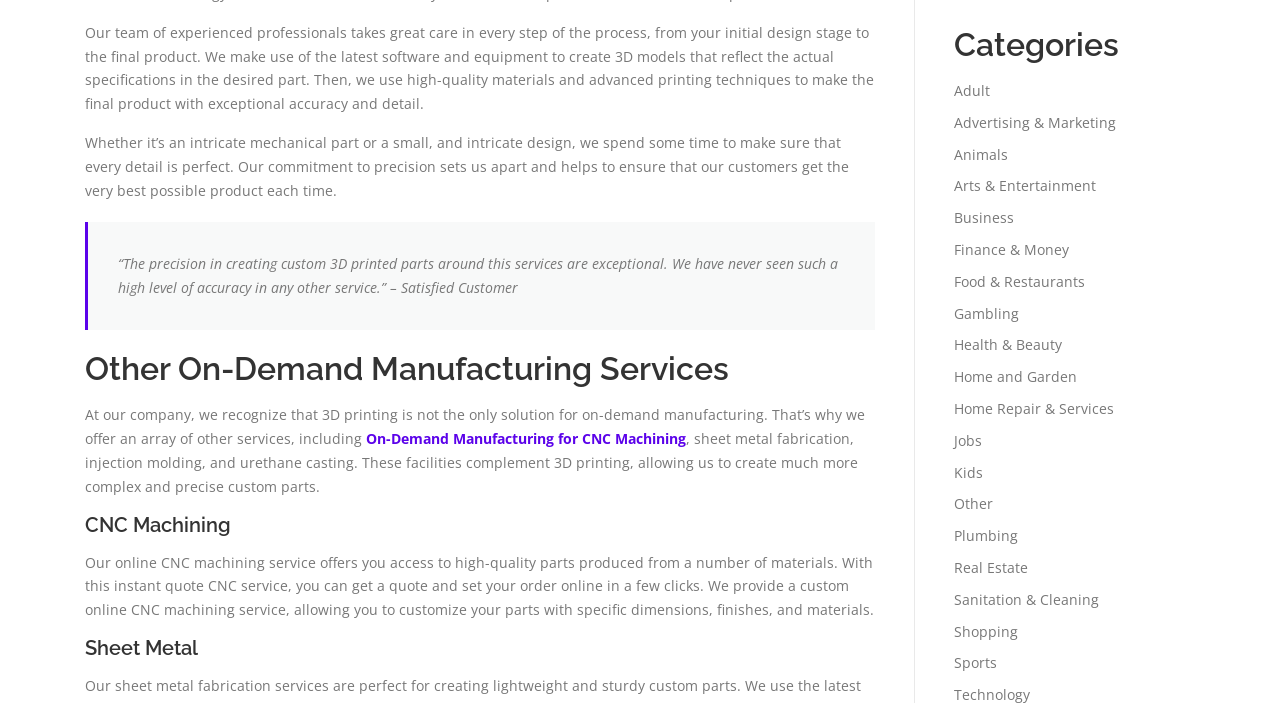Could you provide the bounding box coordinates for the portion of the screen to click to complete this instruction: "Explore the 'Wood Pellet Machine'"?

None